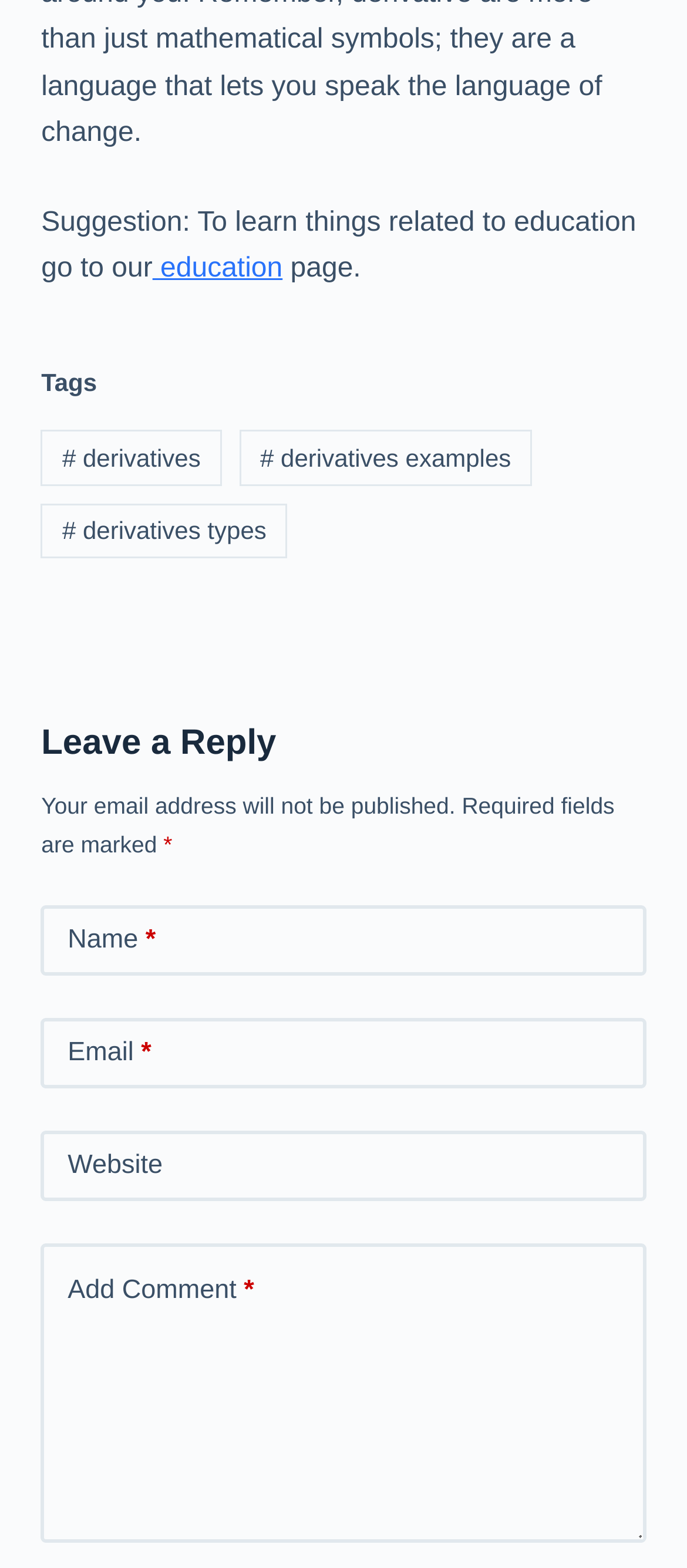Analyze the image and answer the question with as much detail as possible: 
What is the topic related to the '# derivatives' link?

The '# derivatives' link is likely related to a topic in mathematics, specifically calculus, as derivatives are a concept in calculus. The link may lead to a webpage with information or resources about derivatives.